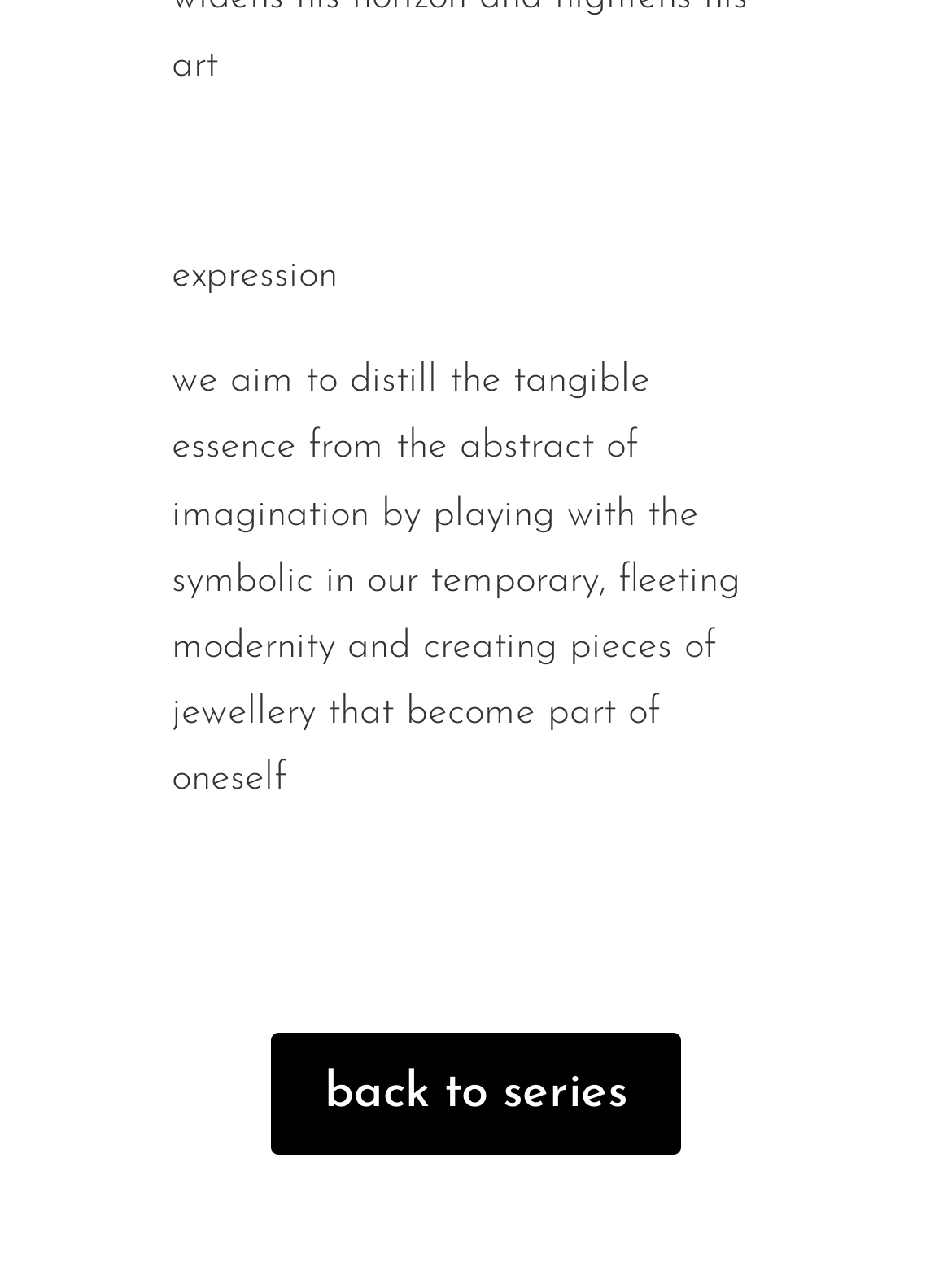Find the bounding box of the element with the following description: "back to series". The coordinates must be four float numbers between 0 and 1, formatted as [left, top, right, bottom].

[0.285, 0.81, 0.715, 0.905]